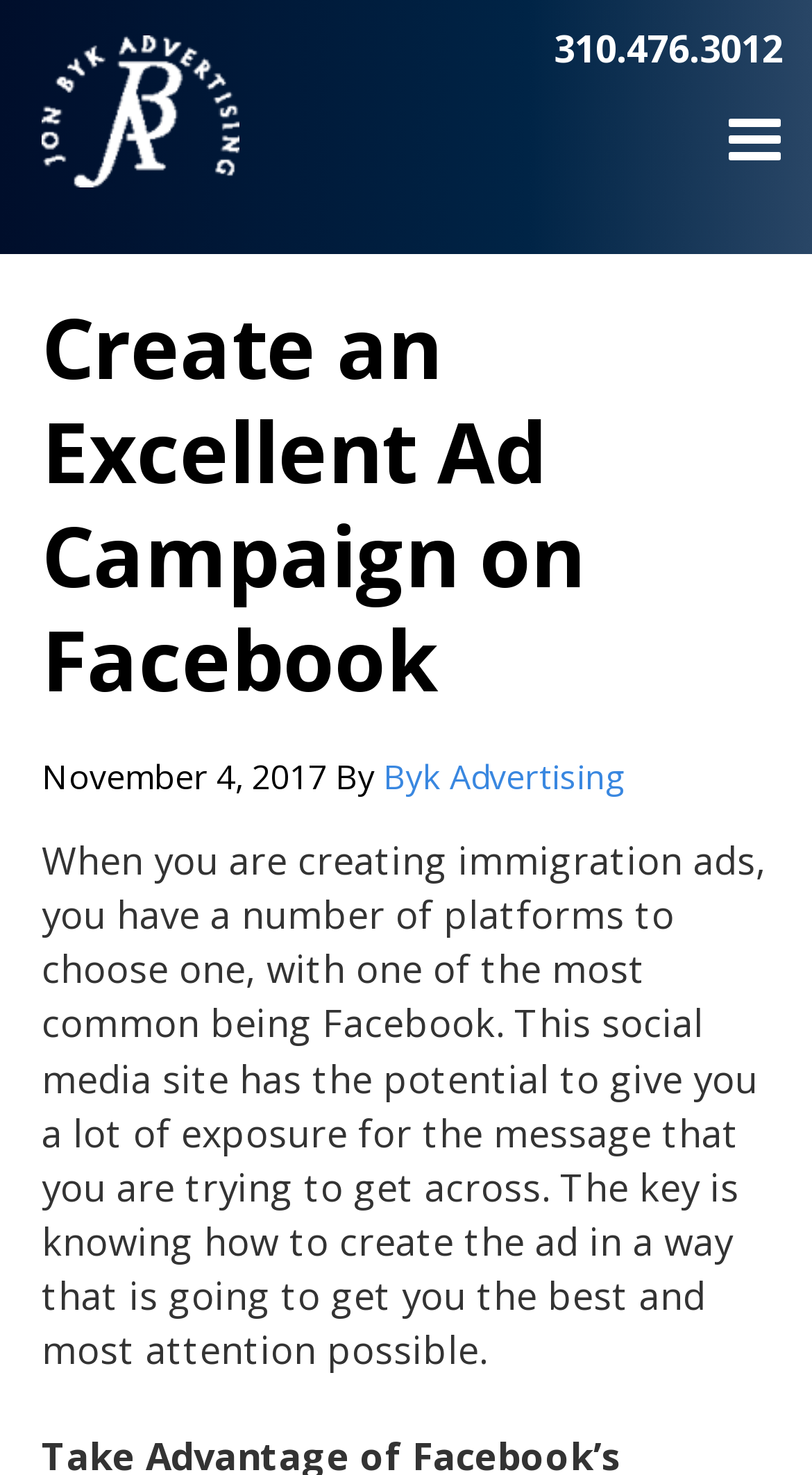Articulate a detailed summary of the webpage's content and design.

The webpage is about creating an excellent ad campaign on Facebook, specifically for immigration ads. At the top left of the page, there is a link to "Jon Byk Advertising". On the top right, there is a link to a phone number, "310.476.3012". 

Below the phone number, there is a header section that spans almost the entire width of the page. Within this section, there is a heading that reads "Create an Excellent Ad Campaign on Facebook". Below the heading, there is a timestamp indicating that the content was published on November 4, 2017, followed by the author's name, "Byk Advertising". 

The main content of the page is a paragraph of text that discusses the potential of Facebook for creating immigration ads. The text explains that Facebook is a common platform for creating such ads and that the key to success lies in creating the ad in a way that grabs attention. This paragraph of text is positioned below the header section and spans almost the entire width of the page.